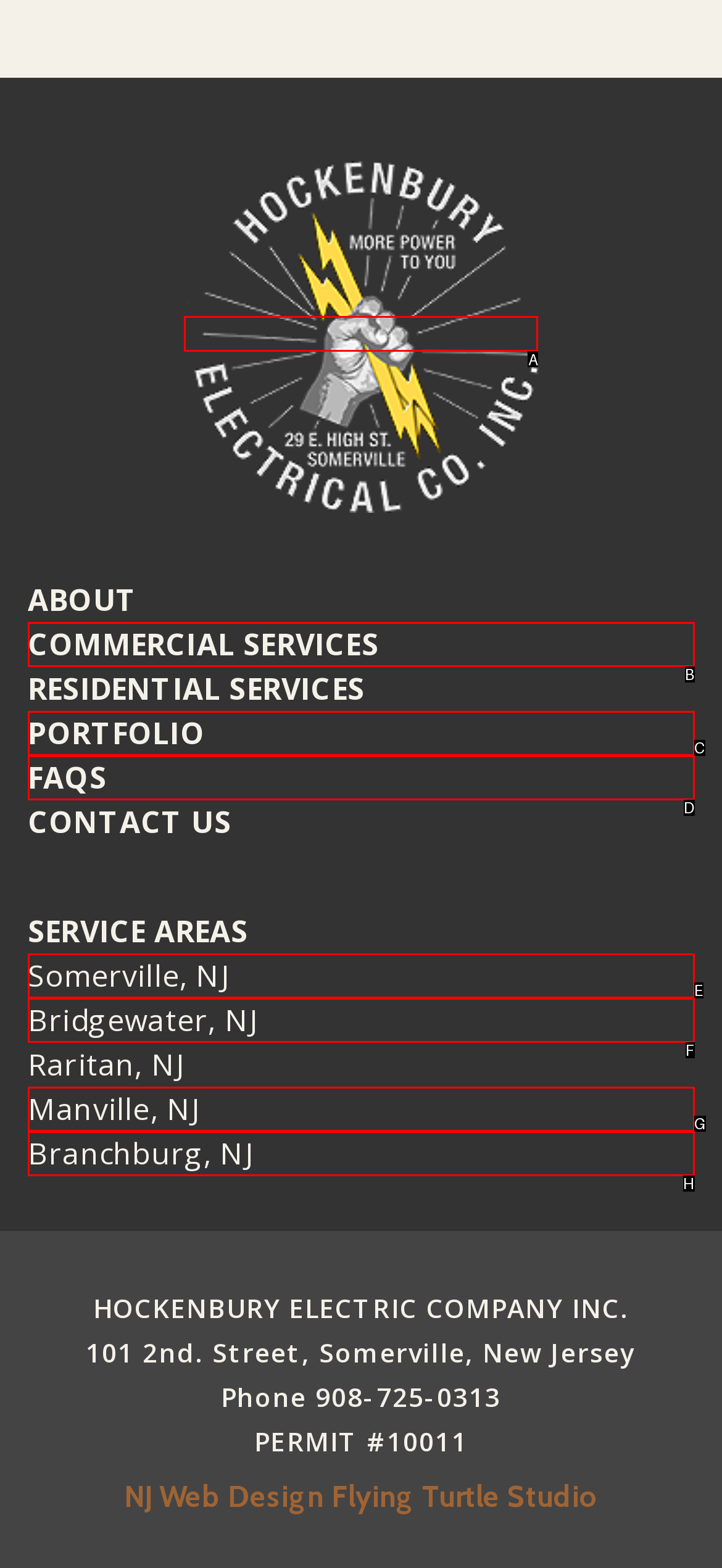Choose the HTML element that best fits the description: alt="HockenburyLogo". Answer with the option's letter directly.

A